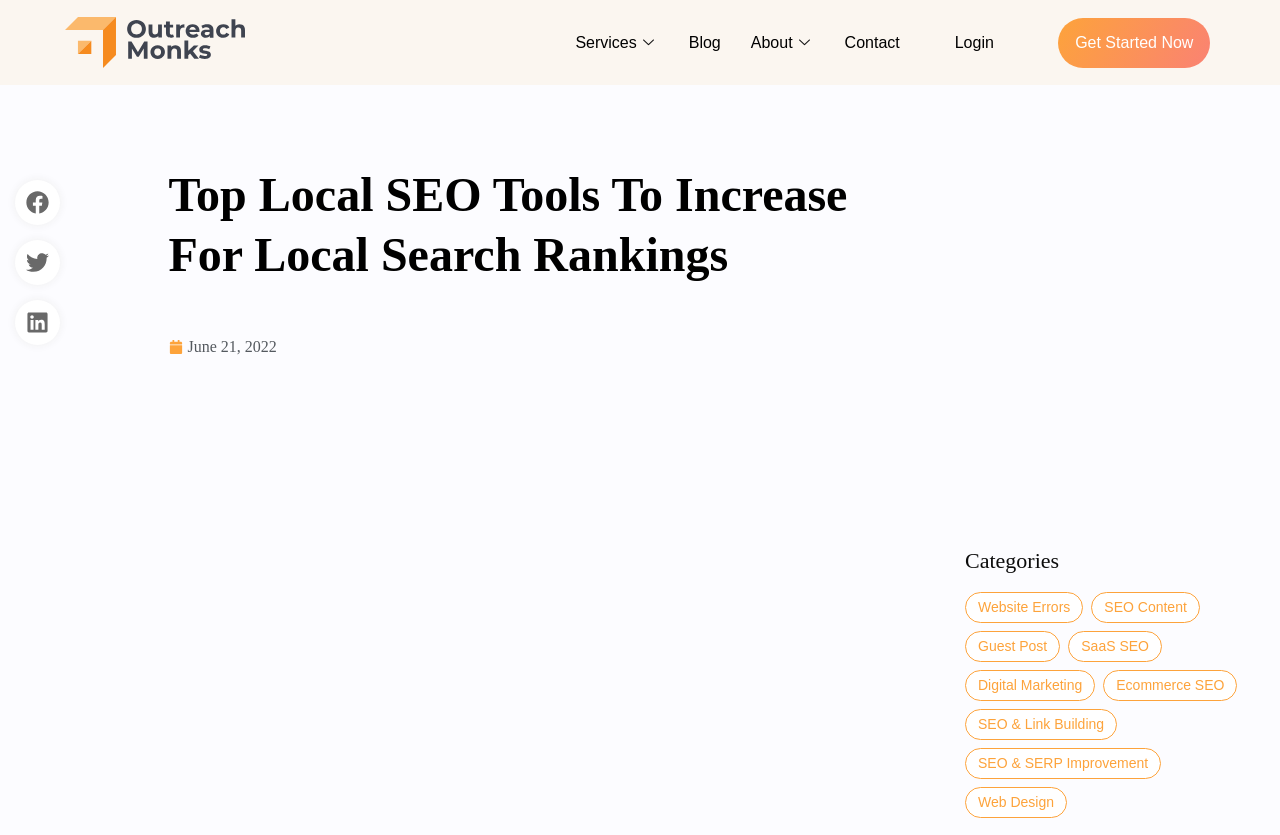Can you find the bounding box coordinates for the UI element given this description: "alt="Next" name="MSFPnav11""? Provide the coordinates as four float numbers between 0 and 1: [left, top, right, bottom].

None